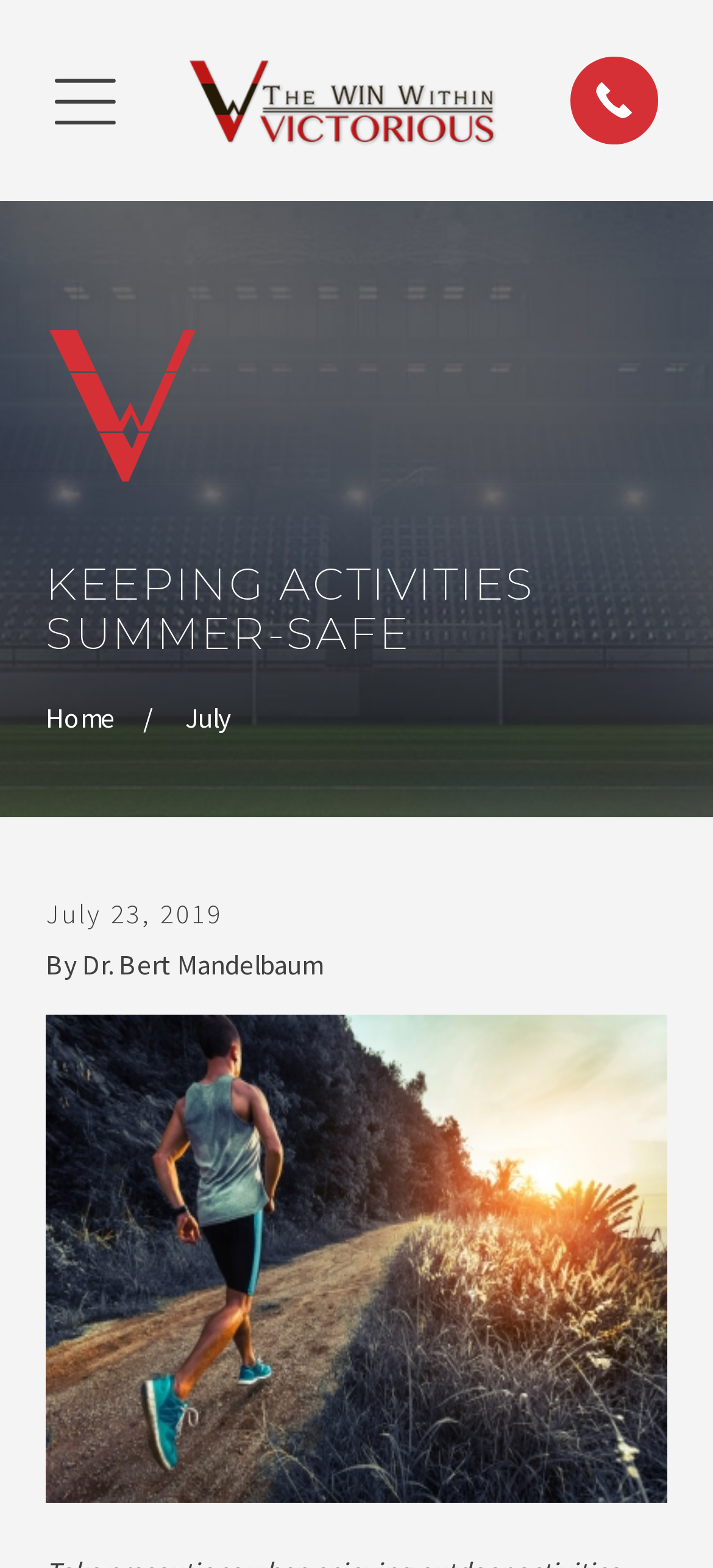What is the name of the image on the webpage?
Provide an in-depth and detailed answer to the question.

I found the name of the image by looking at the image element that contains the text 'Bert R. Mandelbaum, M.D.', which indicates the name of the image on the webpage.